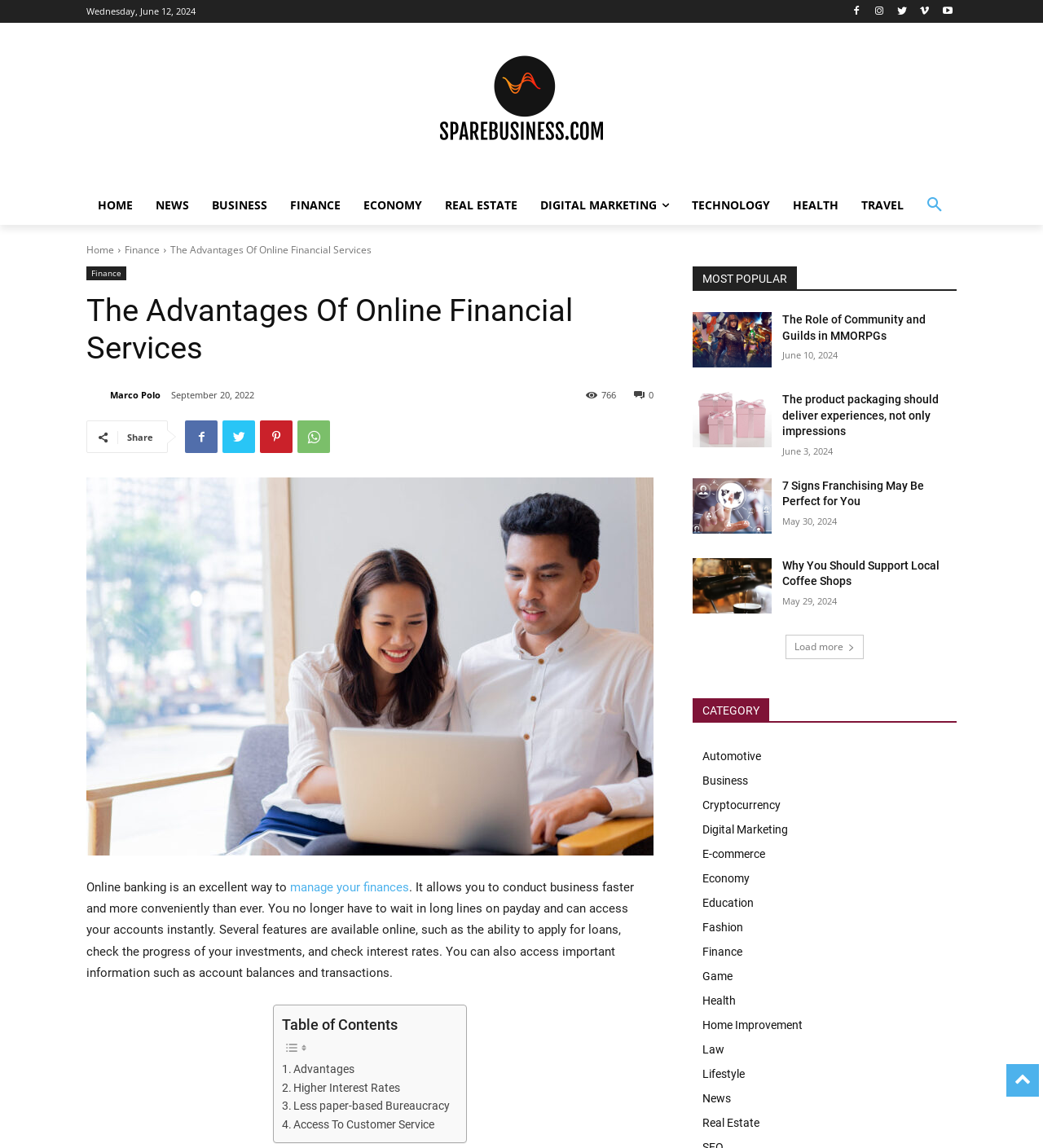Provide the text content of the webpage's main heading.

The Advantages Of Online Financial Services